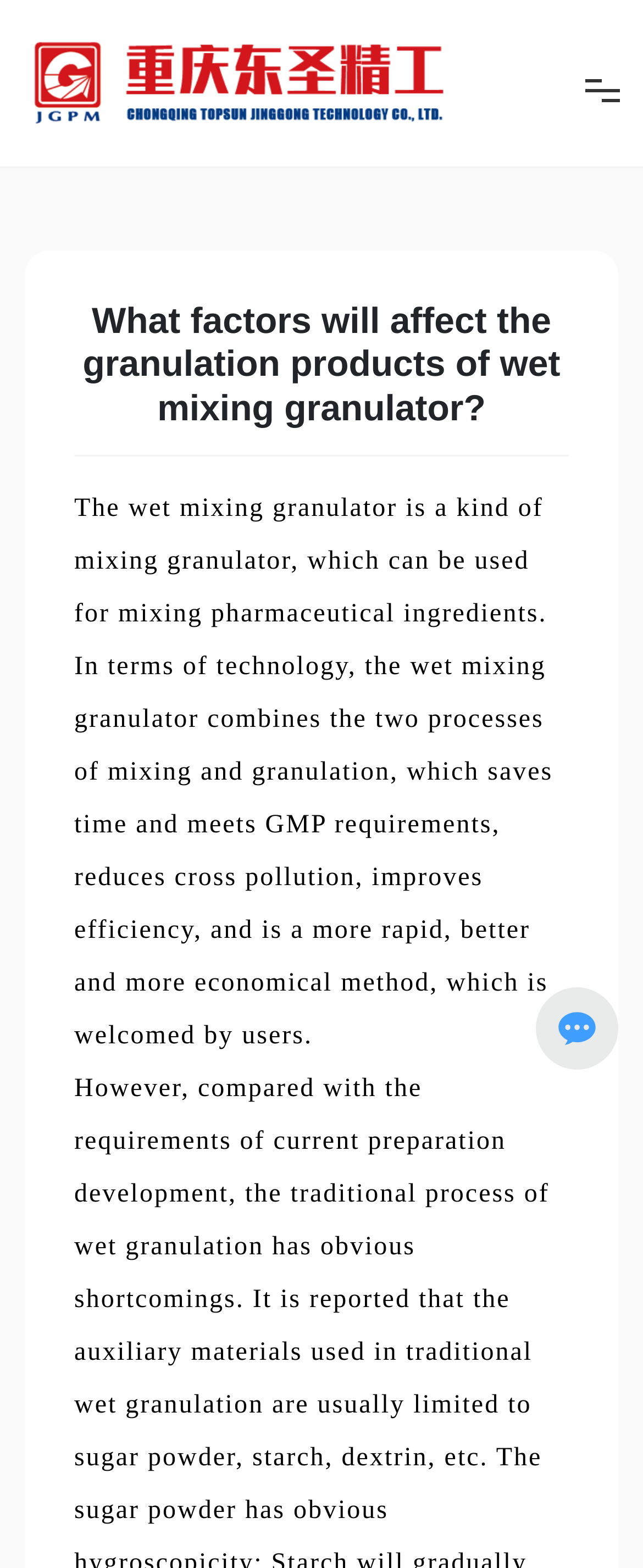Please answer the following query using a single word or phrase: 
What are the main navigation links?

HOME, ABOUT, PRODUCTS, etc.